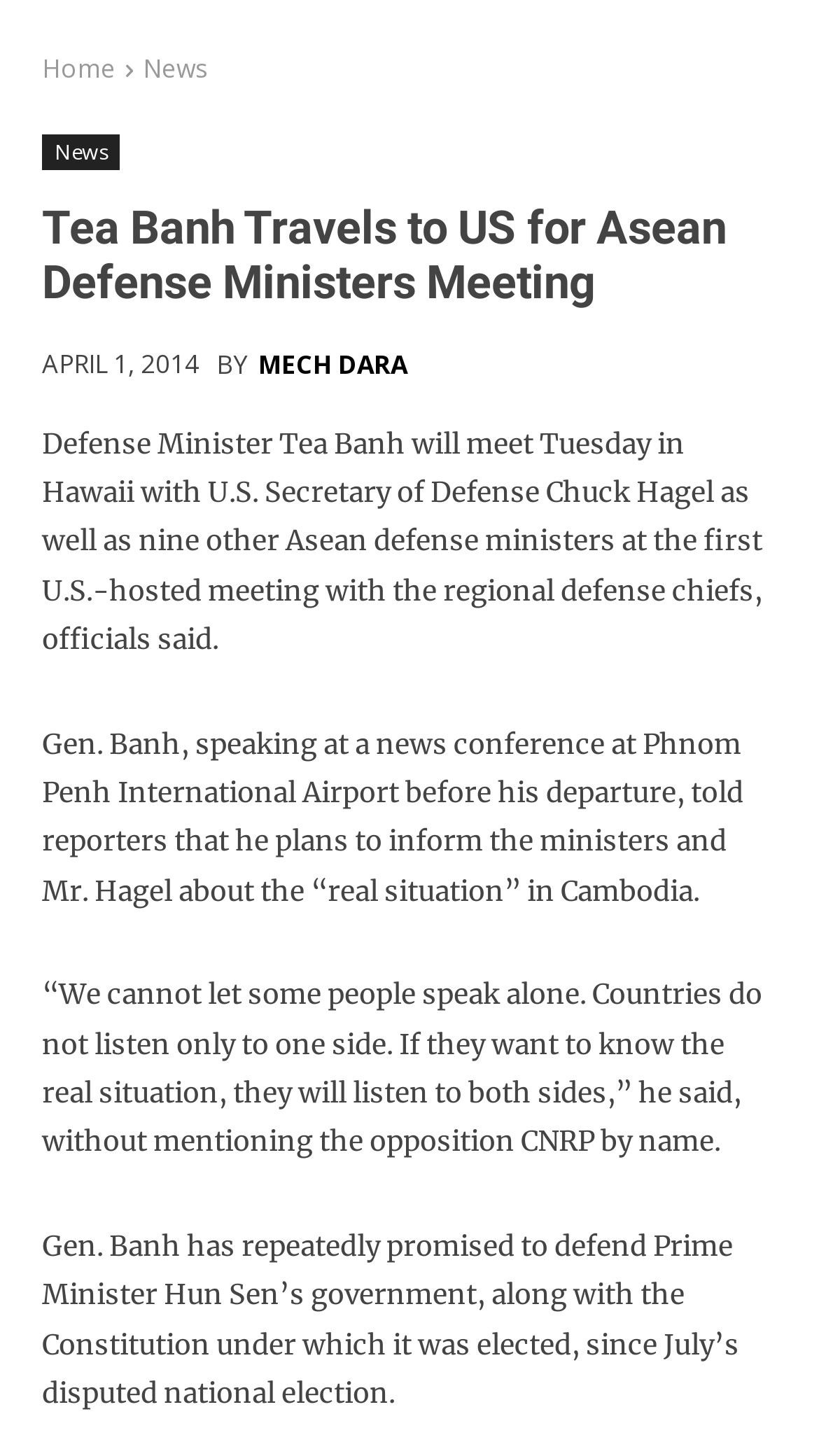Can you find the bounding box coordinates for the UI element given this description: "News"? Provide the coordinates as four float numbers between 0 and 1: [left, top, right, bottom].

[0.051, 0.093, 0.146, 0.117]